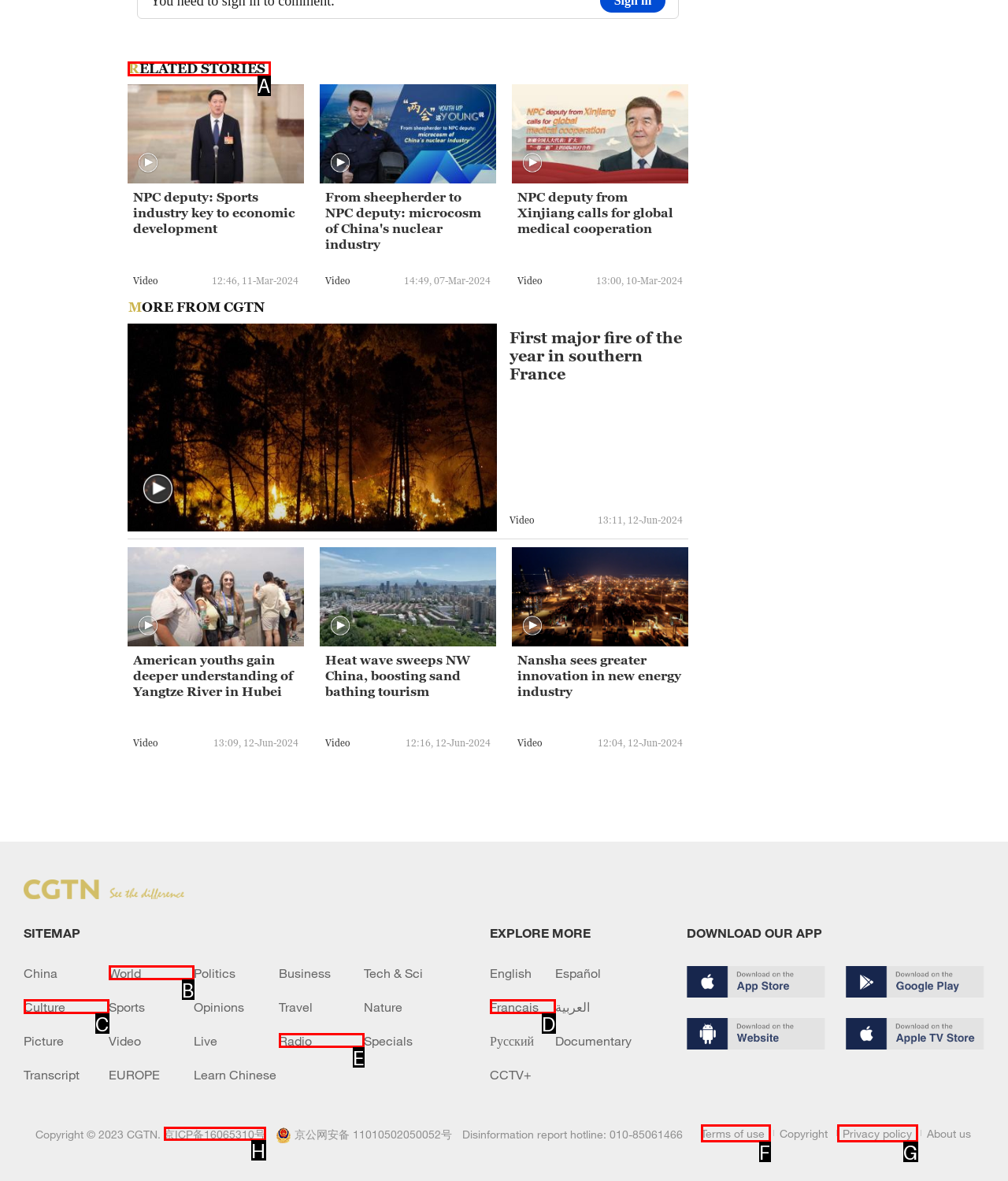Select the letter of the UI element you need to click to complete this task: Click the 'RELATED STORIES' heading.

A